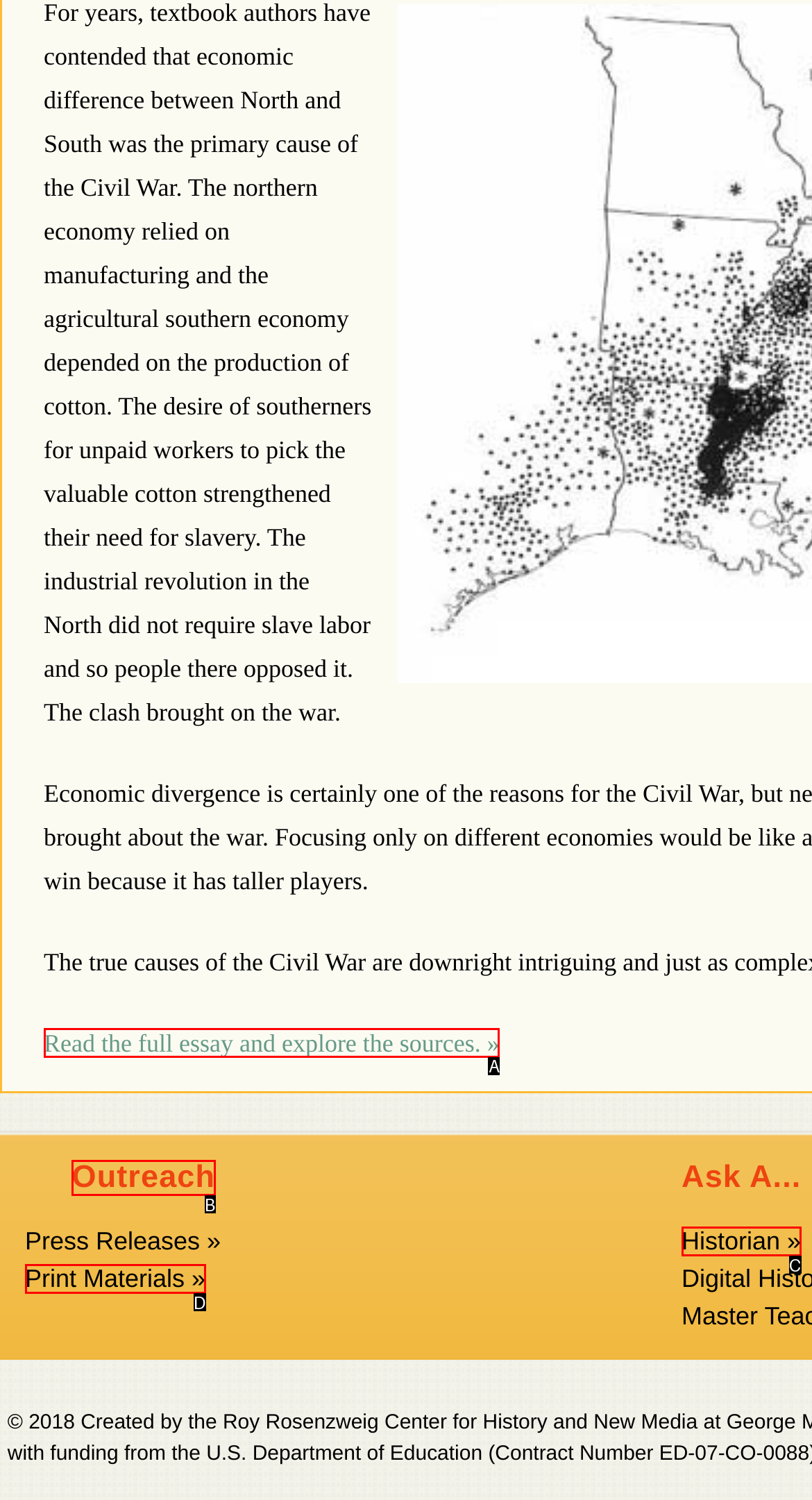Select the correct option based on the description: Outreach
Answer directly with the option’s letter.

B